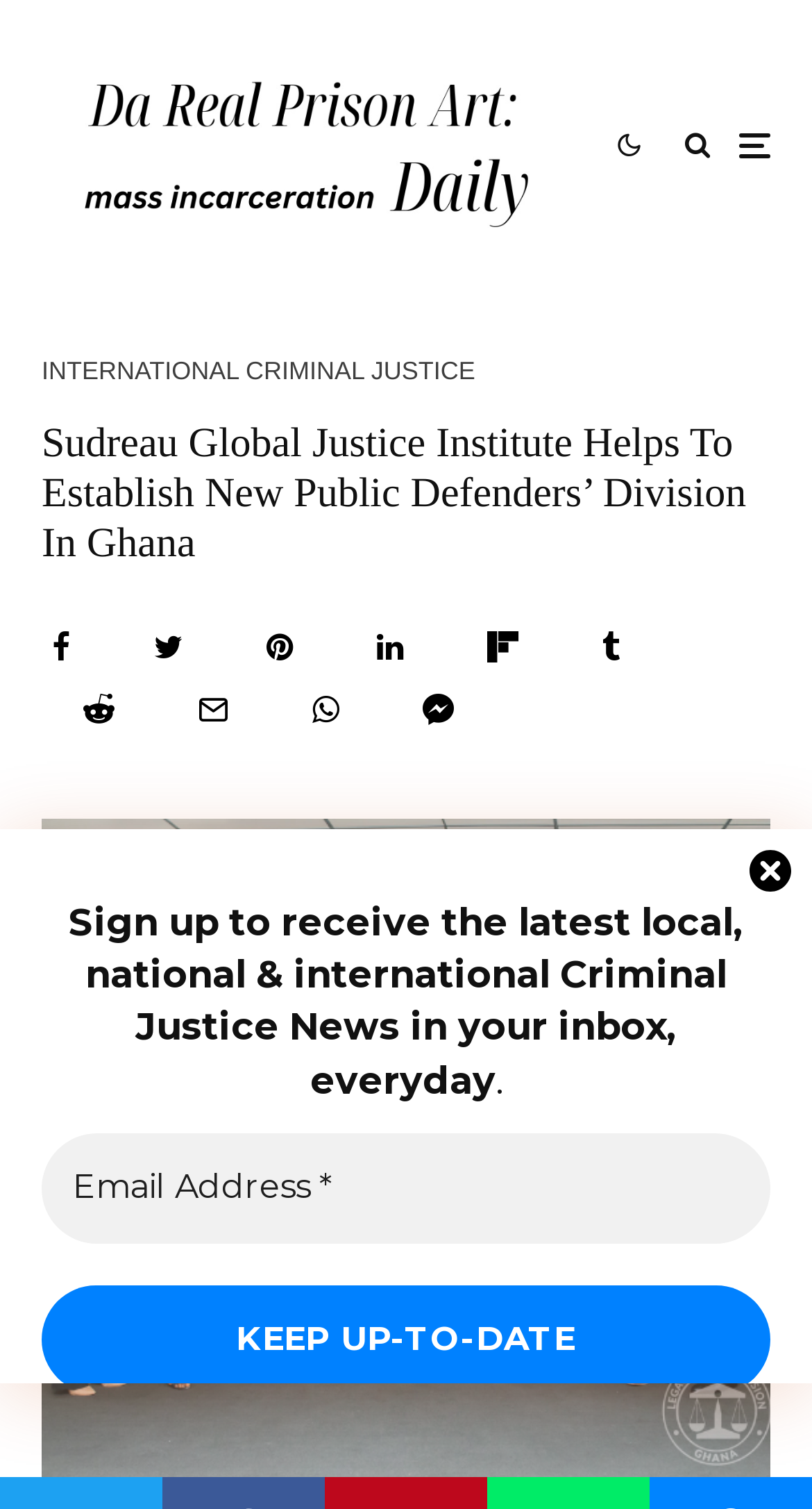Describe the webpage in detail, including text, images, and layout.

The webpage appears to be an article or news page focused on criminal justice, specifically discussing public defenders and plea bargaining. 

At the top, there are four social media links, including Facebook, Twitter, and Pinterest, aligned horizontally. Below these links, there is a main heading that reads "Sudreau Global Justice Institute Helps To Establish New Public Defenders’ Division In Ghana". 

To the right of the main heading, there are five more social media links, also aligned horizontally, allowing users to share the article. Below these links, there is a section with multiple links, including "Share", "Tweet", "Pin", and "Submit", which are likely related to sharing the article or submitting a form. 

Further down the page, there is a heading that invites users to sign up to receive daily criminal justice news via email. Below this heading, there is a text box to input an email address and a "Keep Up-to-date" button. The button contains the text "KEEP UP-TO-DATE". 

At the bottom right of the page, there is a "Close" button.